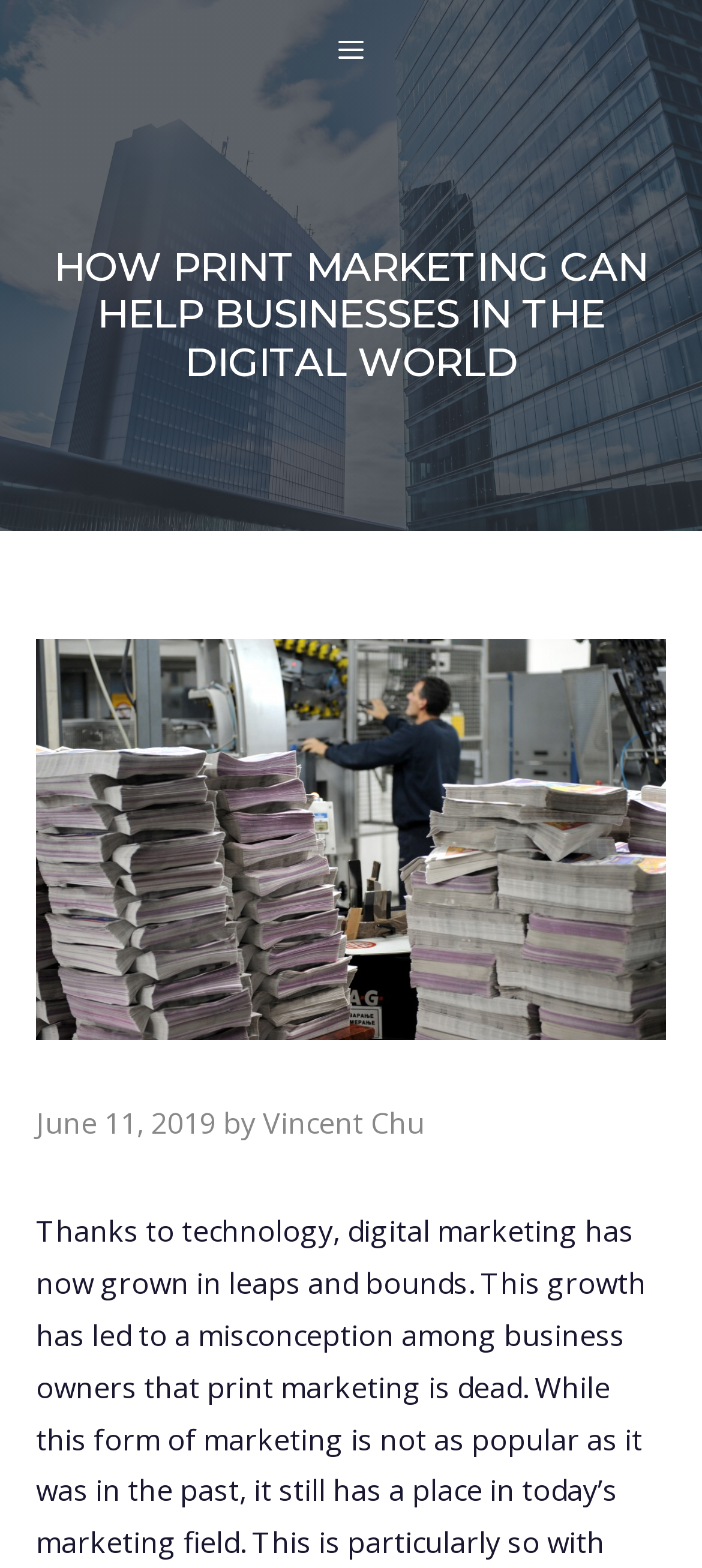Utilize the information from the image to answer the question in detail:
What is the topic of the main article?

By looking at the heading 'HOW PRINT MARKETING CAN HELP BUSINESSES IN THE DIGITAL WORLD', I can infer that the main article is about the topic of print marketing in the digital world.